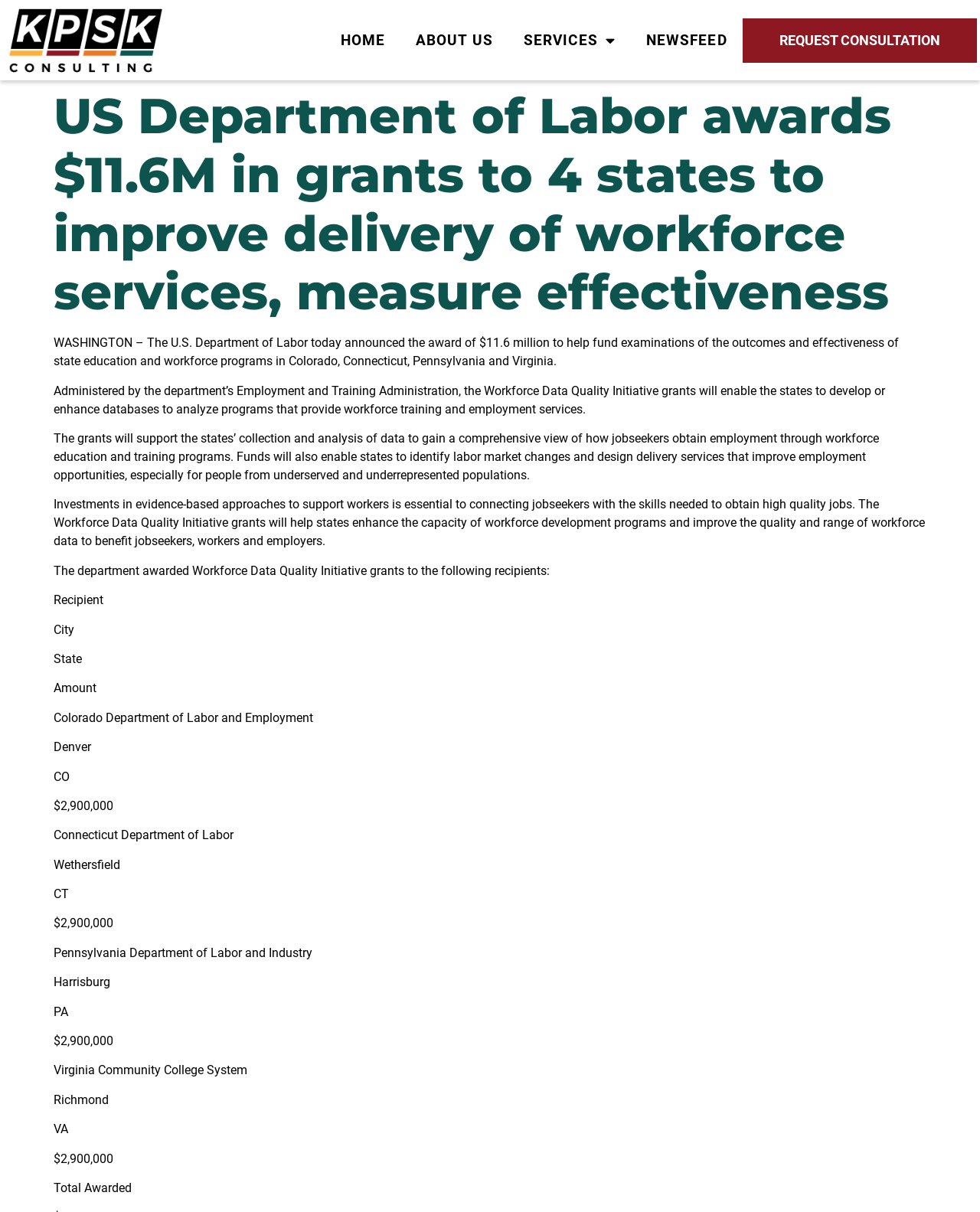Please provide a comprehensive answer to the question based on the screenshot: How many states received Workforce Data Quality Initiative grants?

The answer can be found in the text content of the webpage, which mentions that the grants were awarded to four states: Colorado, Connecticut, Pennsylvania, and Virginia.